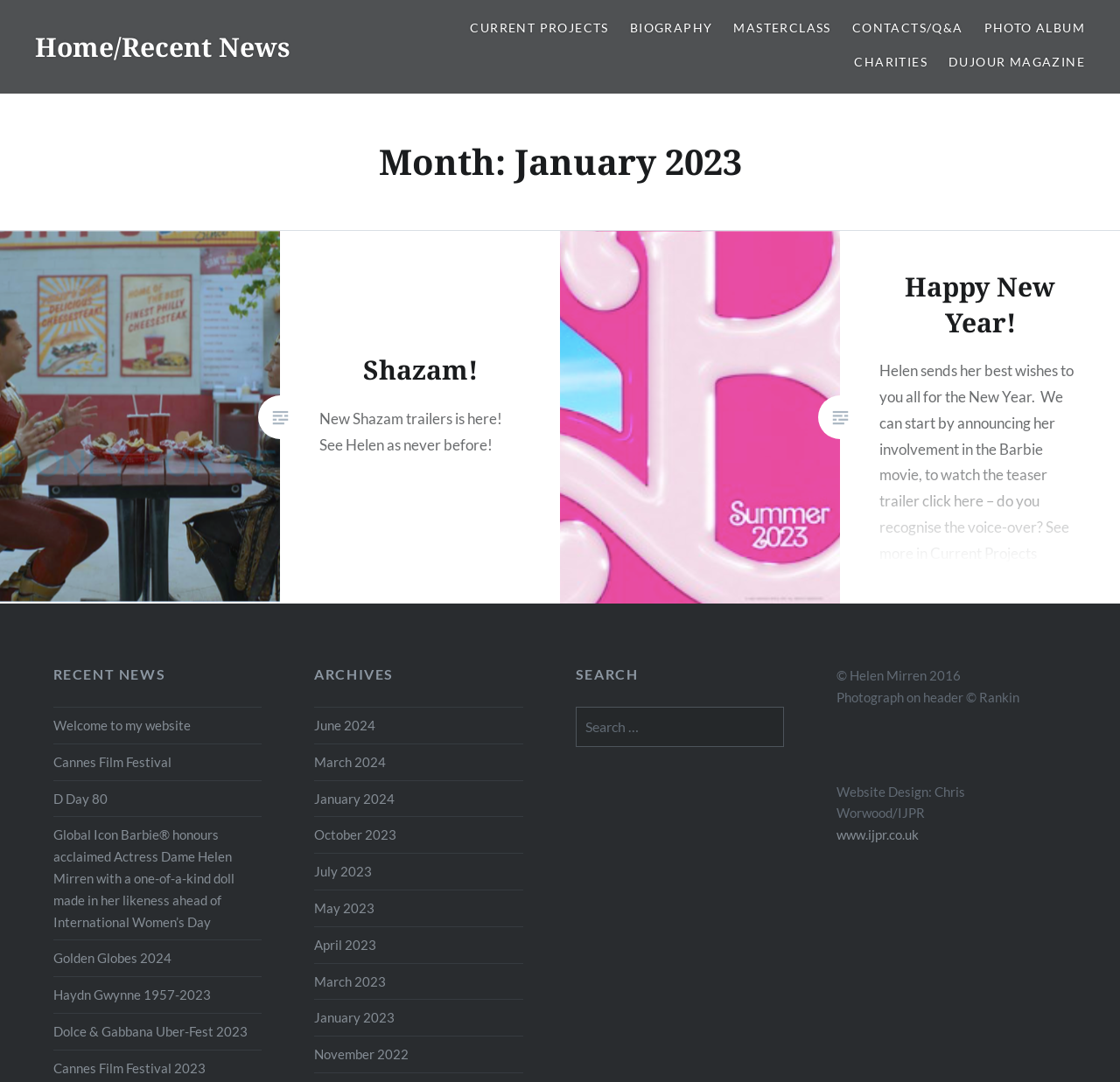Identify the bounding box coordinates of the HTML element based on this description: "Dolce & Gabbana Uber-Fest 2023".

[0.047, 0.943, 0.234, 0.963]